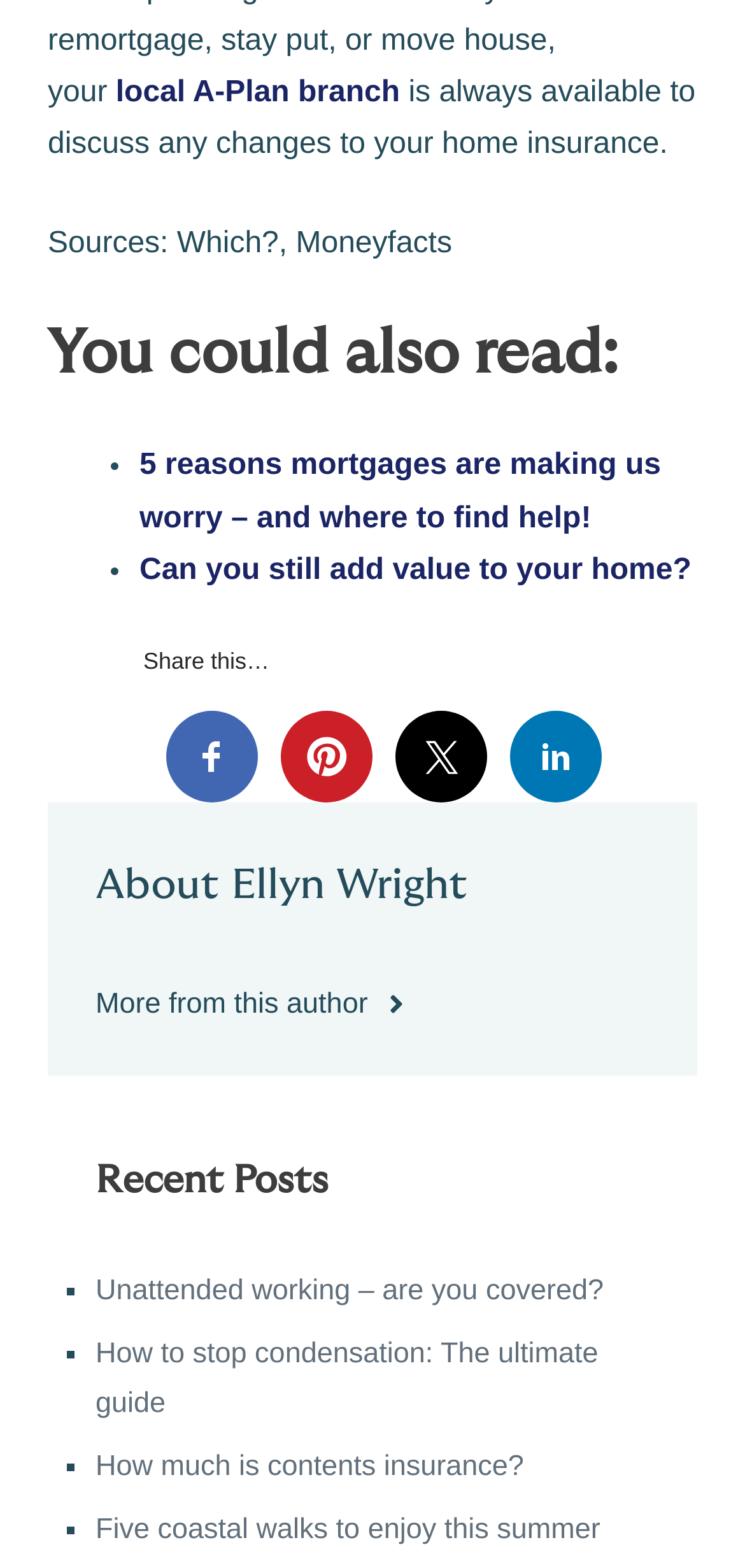Predict the bounding box coordinates of the UI element that matches this description: "Development Tracker". The coordinates should be in the format [left, top, right, bottom] with each value between 0 and 1.

None